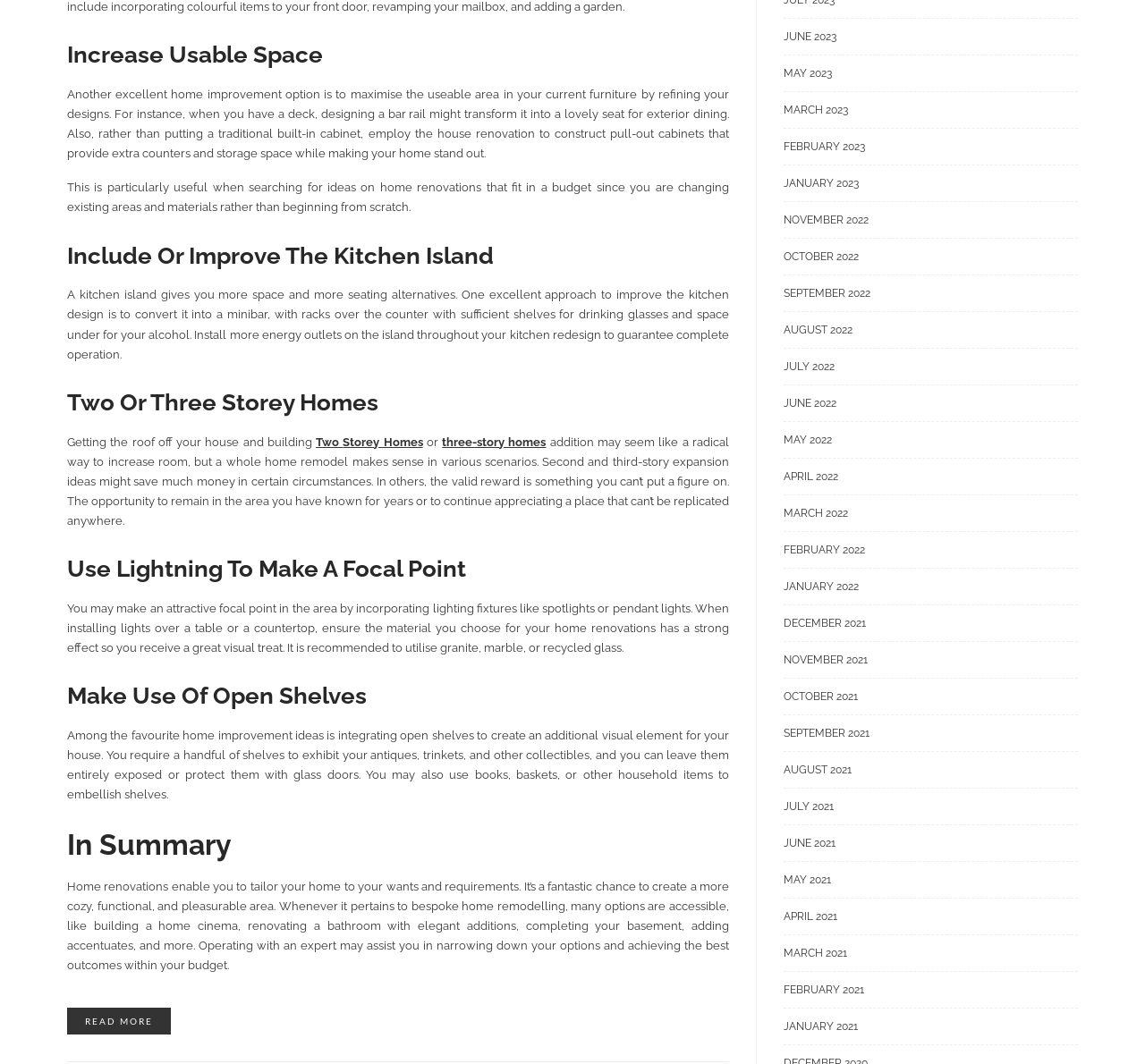What is the purpose of a kitchen island?
Look at the image and construct a detailed response to the question.

According to the webpage, a kitchen island provides more space and more seating alternatives. It can be converted into a minibar with racks over the counter and space under for alcohol, and installing more energy outlets on the island can ensure complete operation.